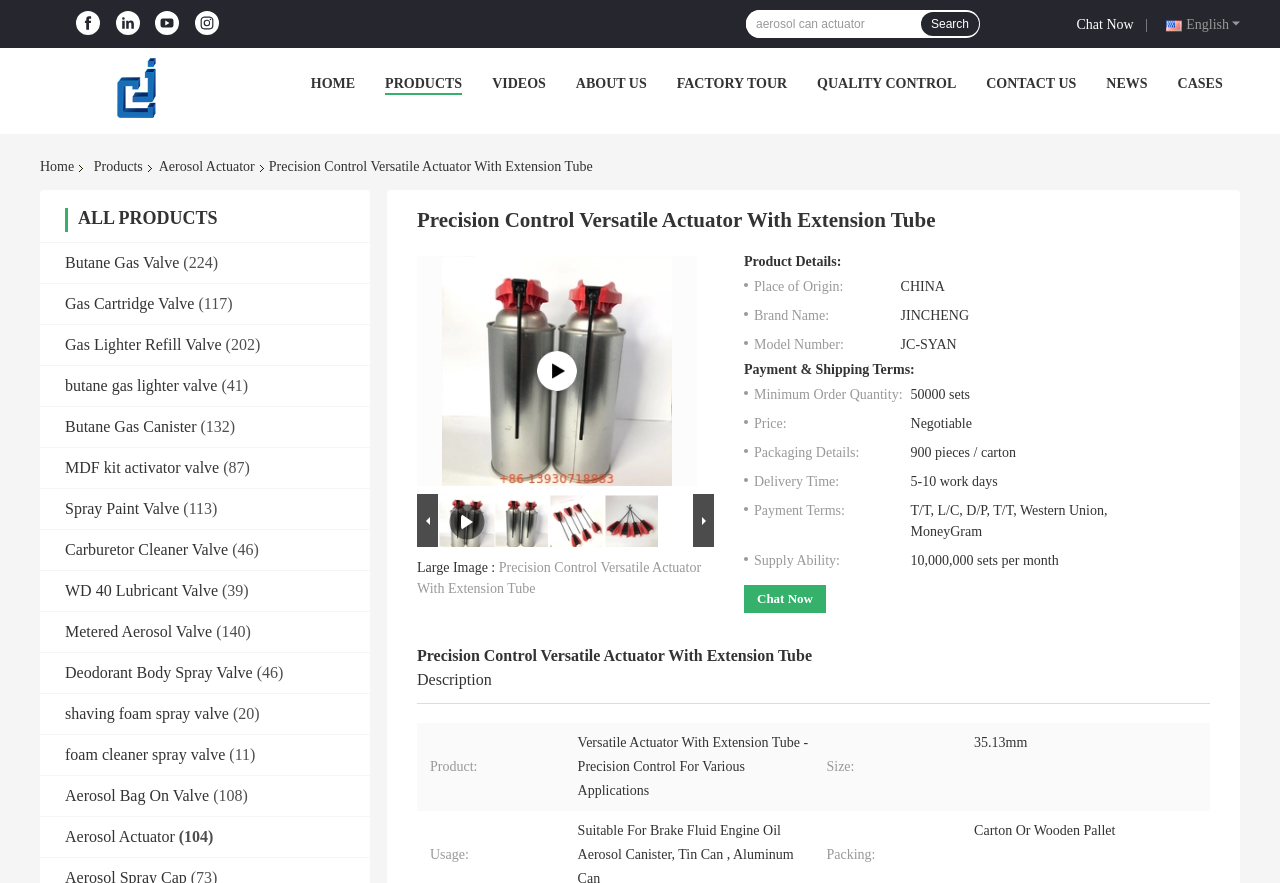Find the bounding box coordinates of the element I should click to carry out the following instruction: "View the product 'Butane Gas Valve'".

[0.051, 0.287, 0.14, 0.307]